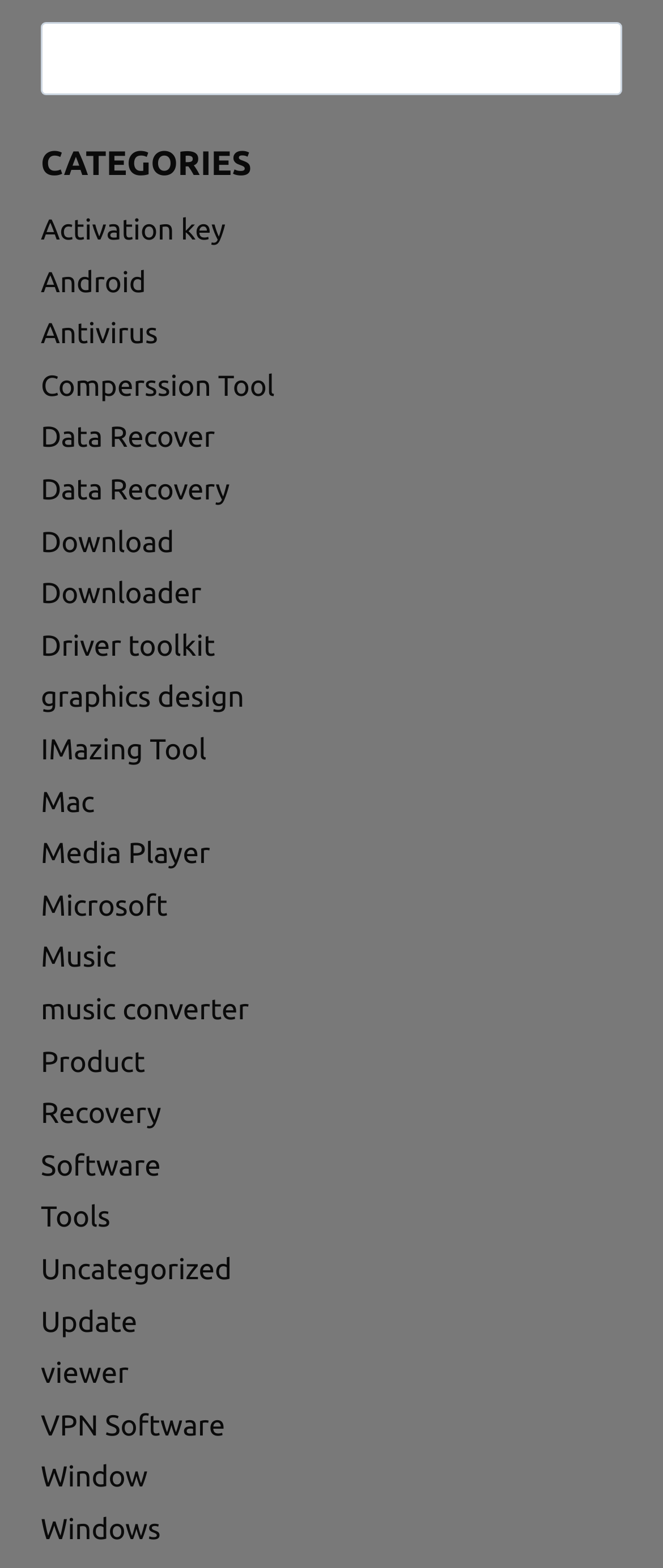Show the bounding box coordinates of the region that should be clicked to follow the instruction: "Search for something."

[0.062, 0.014, 0.938, 0.06]